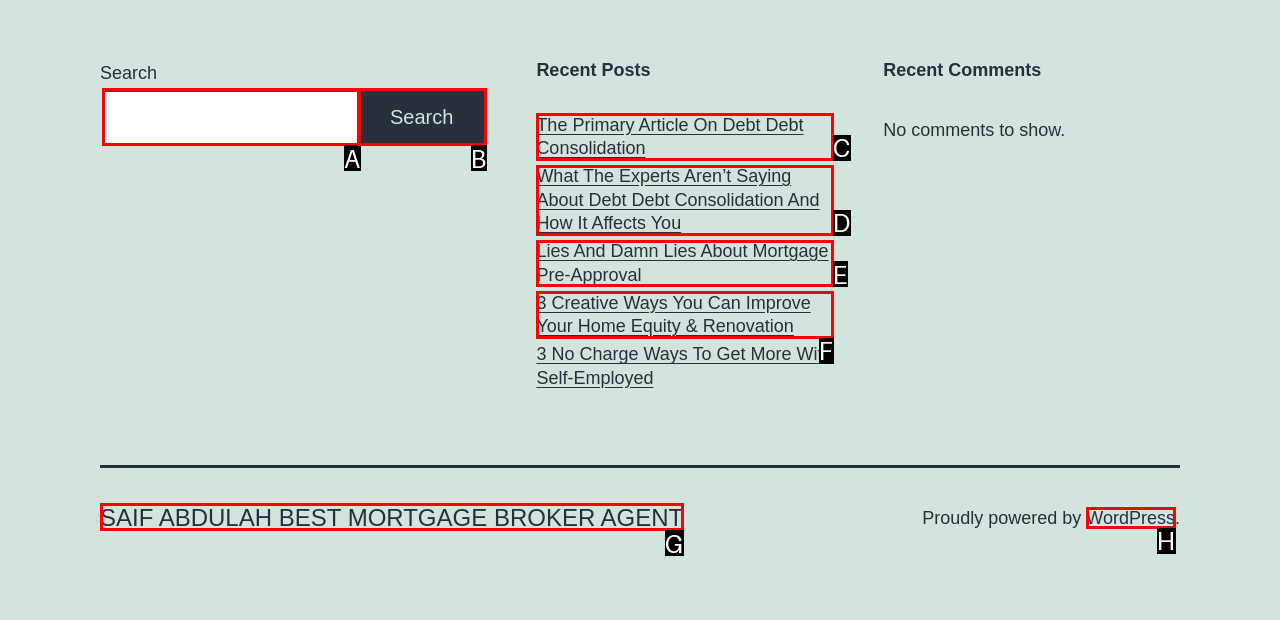Specify which element within the red bounding boxes should be clicked for this task: visit WordPress Respond with the letter of the correct option.

H